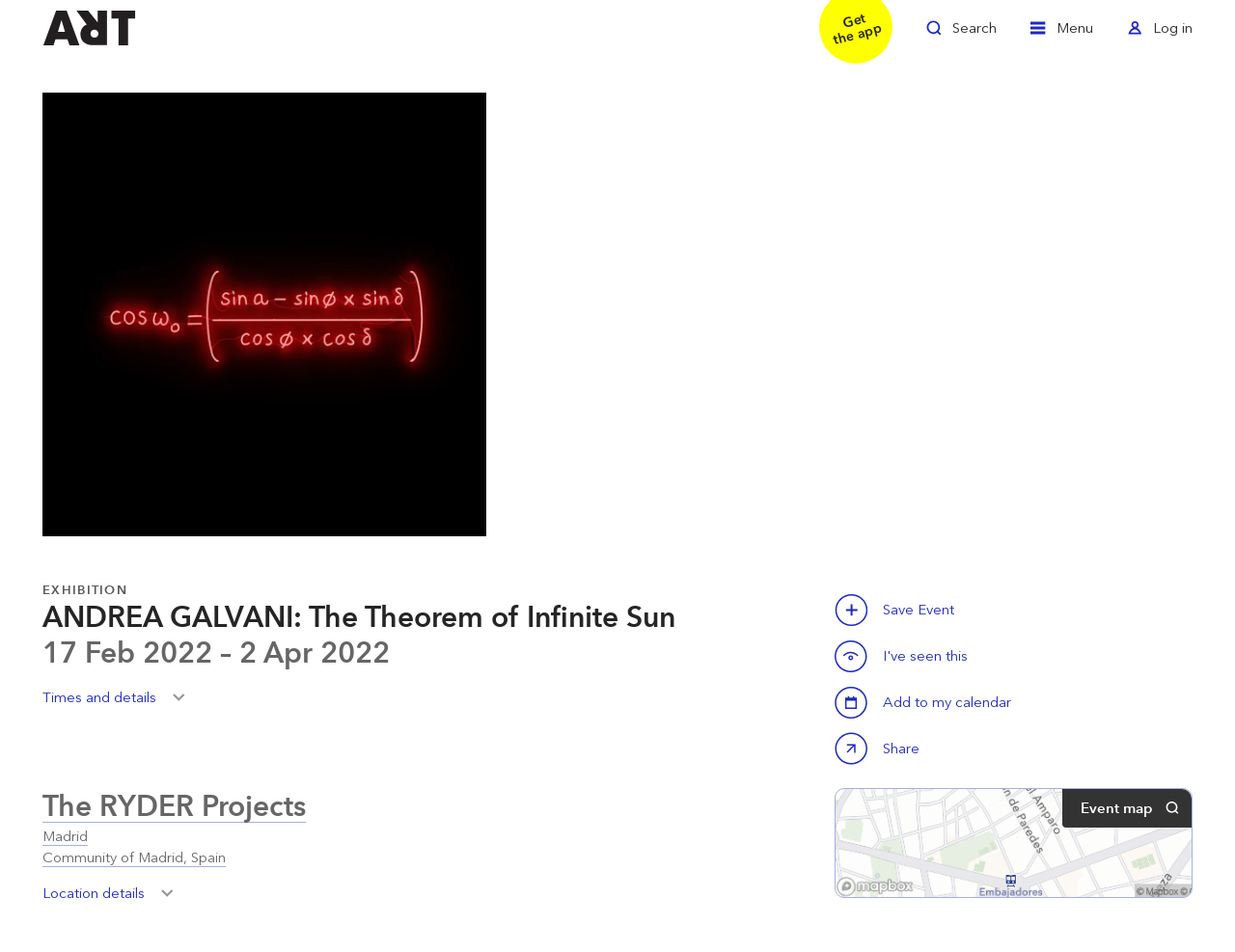Please locate and generate the primary heading on this webpage.

ANDREA GALVANI: The Theorem of Infinite Sun